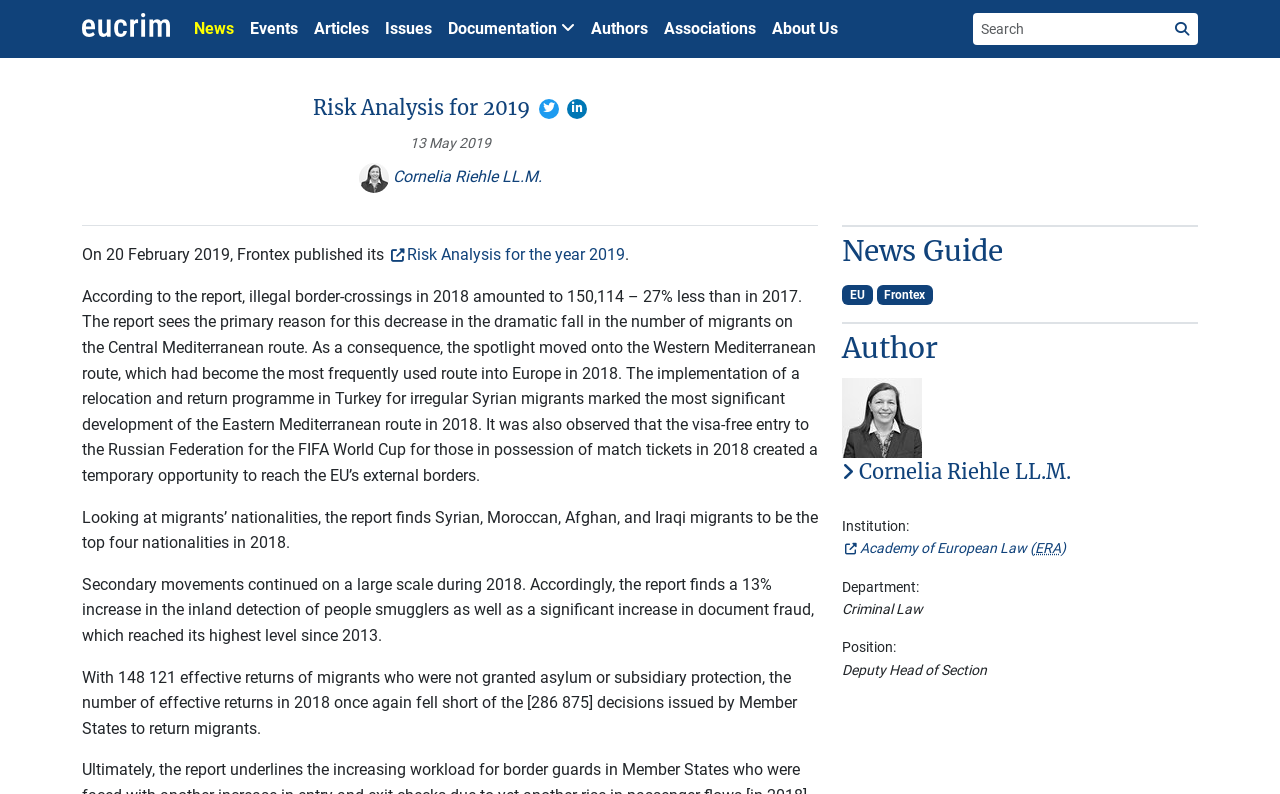What is the number of effective returns of migrants who were not granted asylum or subsidiary protection in 2018?
Please give a detailed and thorough answer to the question, covering all relevant points.

The answer can be found in the paragraph that starts with 'With 148 121 effective returns...' where it mentions the number of effective returns.